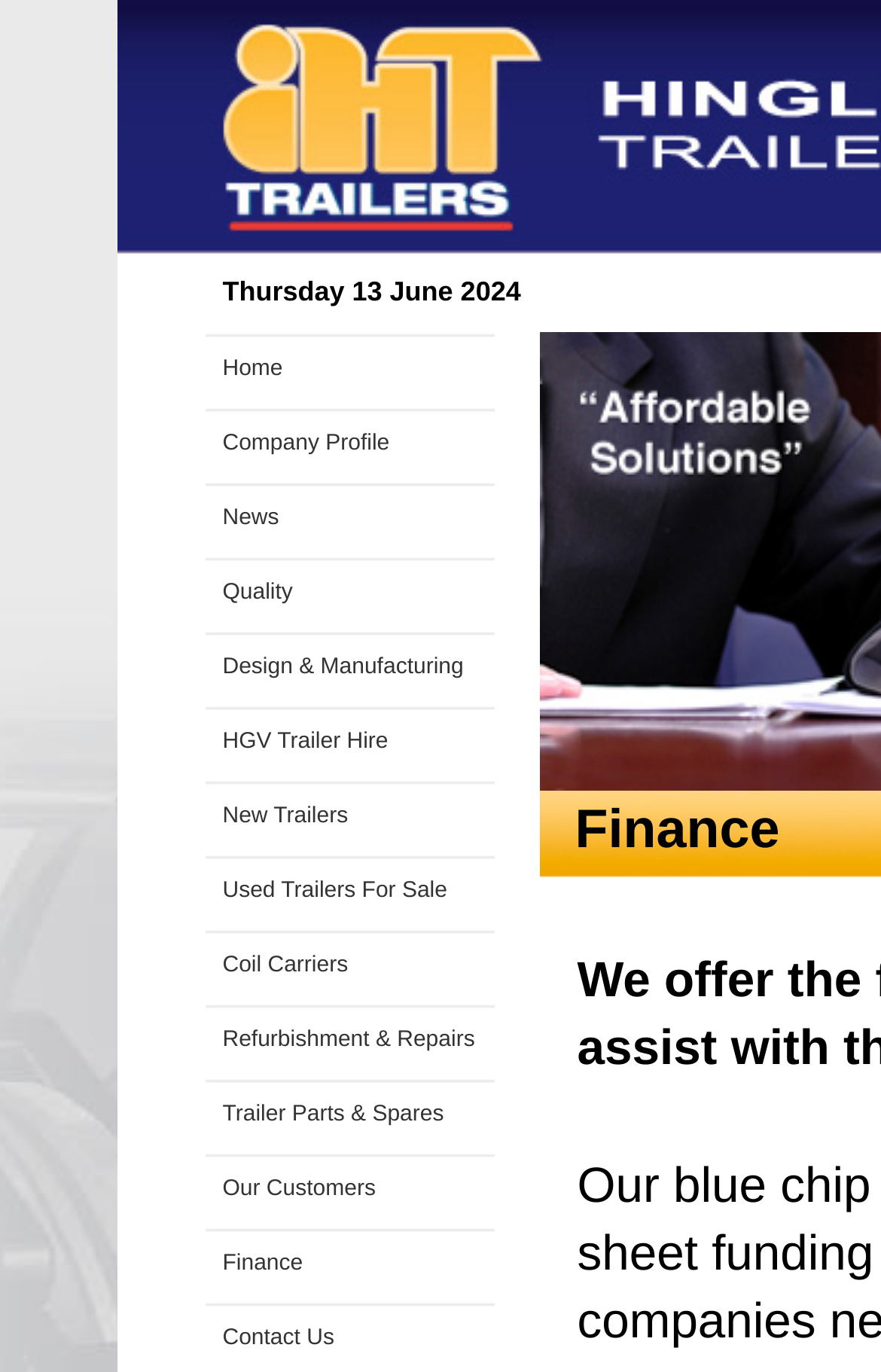What is the last link in the main menu?
Using the image, respond with a single word or phrase.

Finance